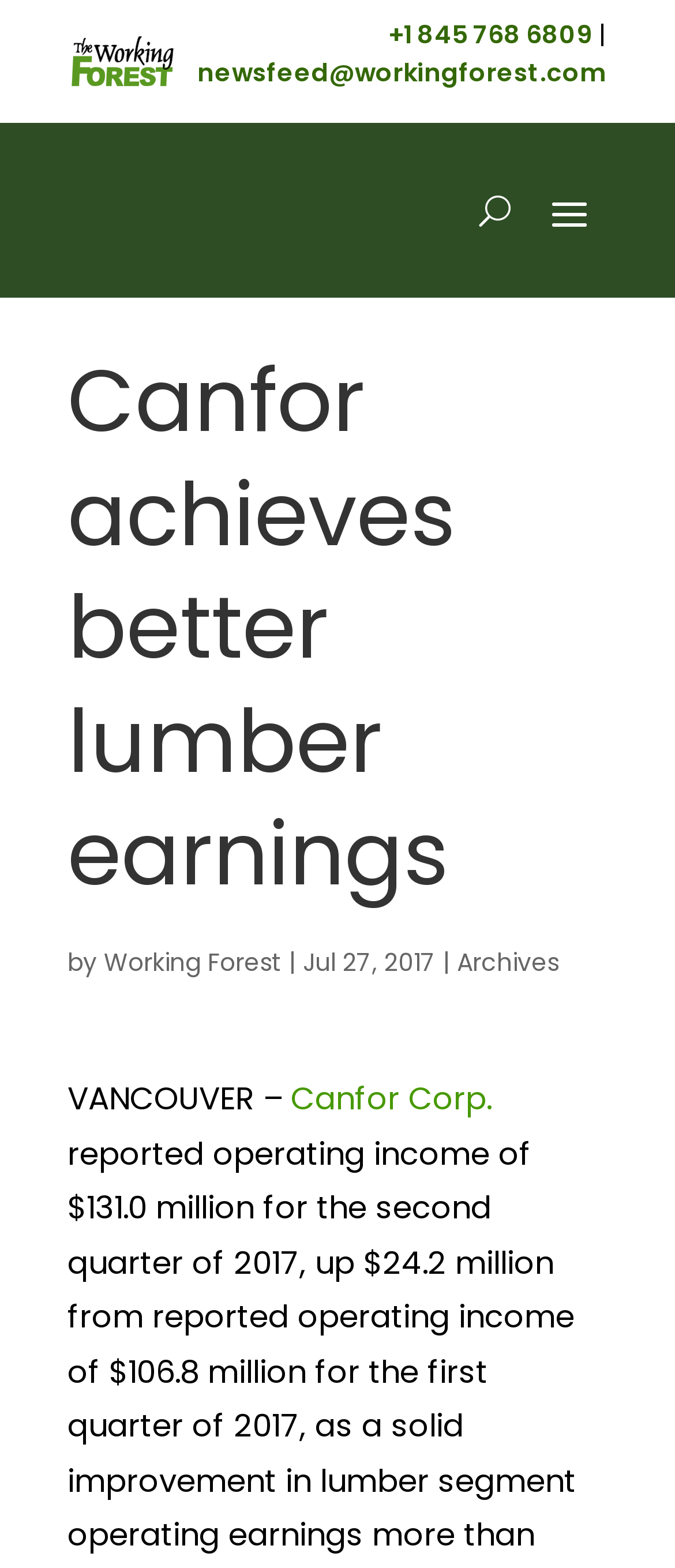Describe all the visual and textual components of the webpage comprehensively.

The webpage appears to be a news article page. At the top left, there is an image of the "OFFICIAL Working Forest LOGO". To the right of the logo, there is a phone number "+1 845 768 6809" and a vertical line separator. Below the logo, there is a link to an email address "newsfeed@workingforest.com".

The main content of the page is a news article with a heading "Canfor achieves better lumber earnings" that spans almost the entire width of the page. Below the heading, there is a byline that reads "by Working Forest" followed by the date "Jul 27, 2017". 

To the right of the byline, there is a link to "Archives". The article content starts with the text "VANCOUVER –" followed by a link to "Canfor Corp." which is likely the company being reported on. The article discusses the company's operating income for the second quarter of 2017.

There is a button with the label "U" located near the top right of the page, but its purpose is unclear.